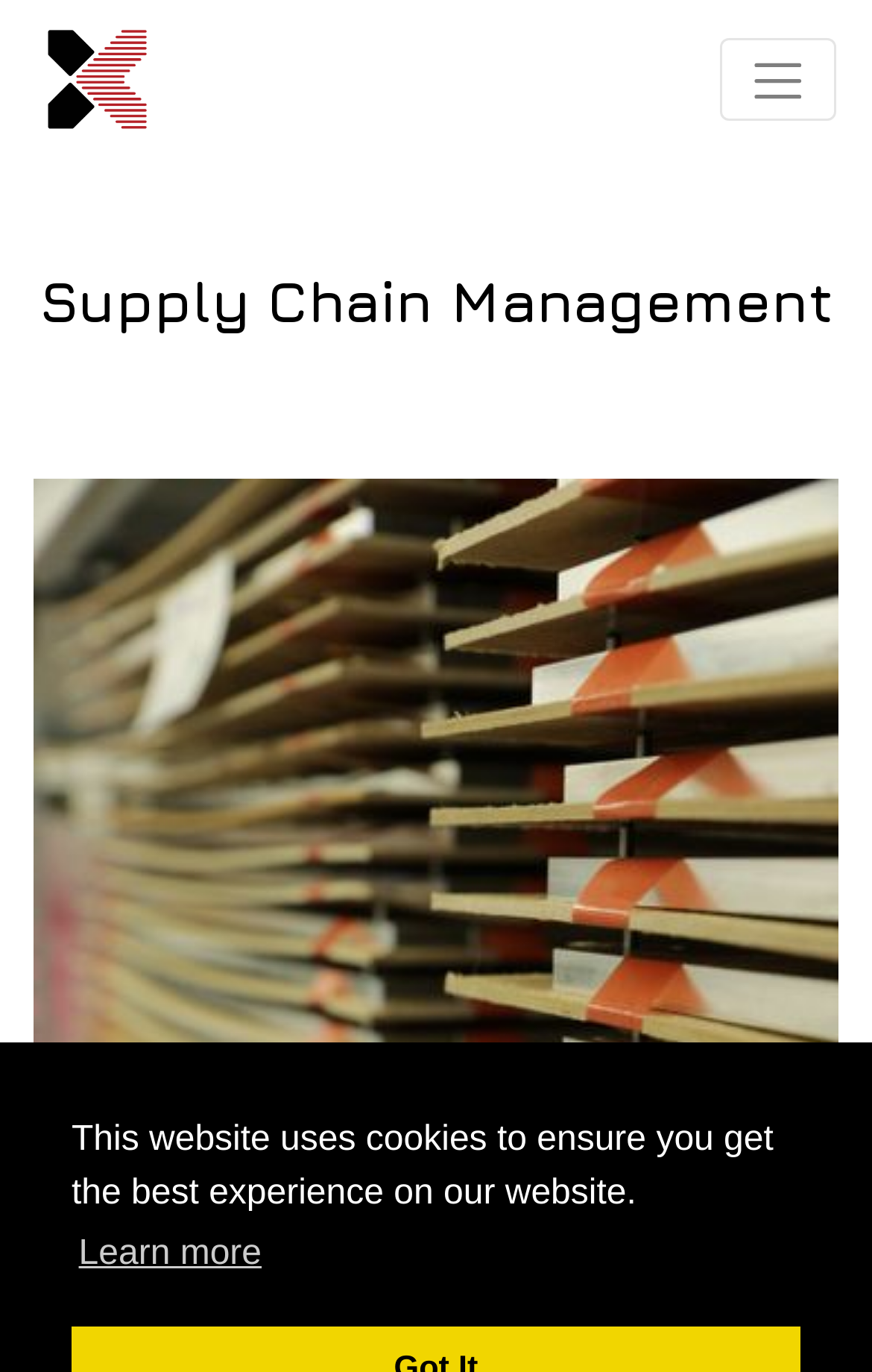Is there a learn more section?
Look at the image and respond with a single word or a short phrase.

Yes